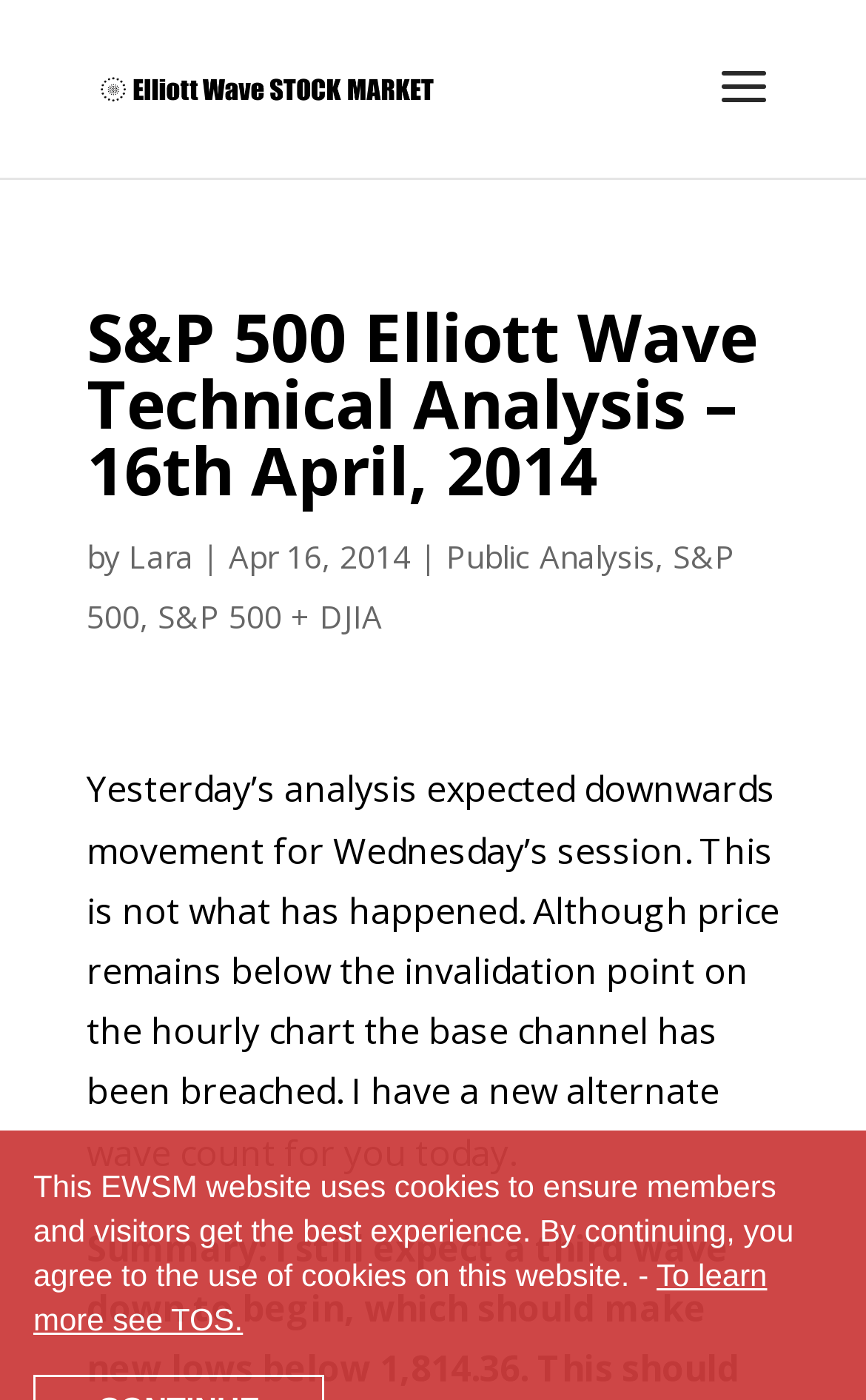Carefully examine the image and provide an in-depth answer to the question: What is the date of the analysis?

The date of the analysis is mentioned in the text 'Apr 16, 2014' which is located below the main heading and next to the author's name.